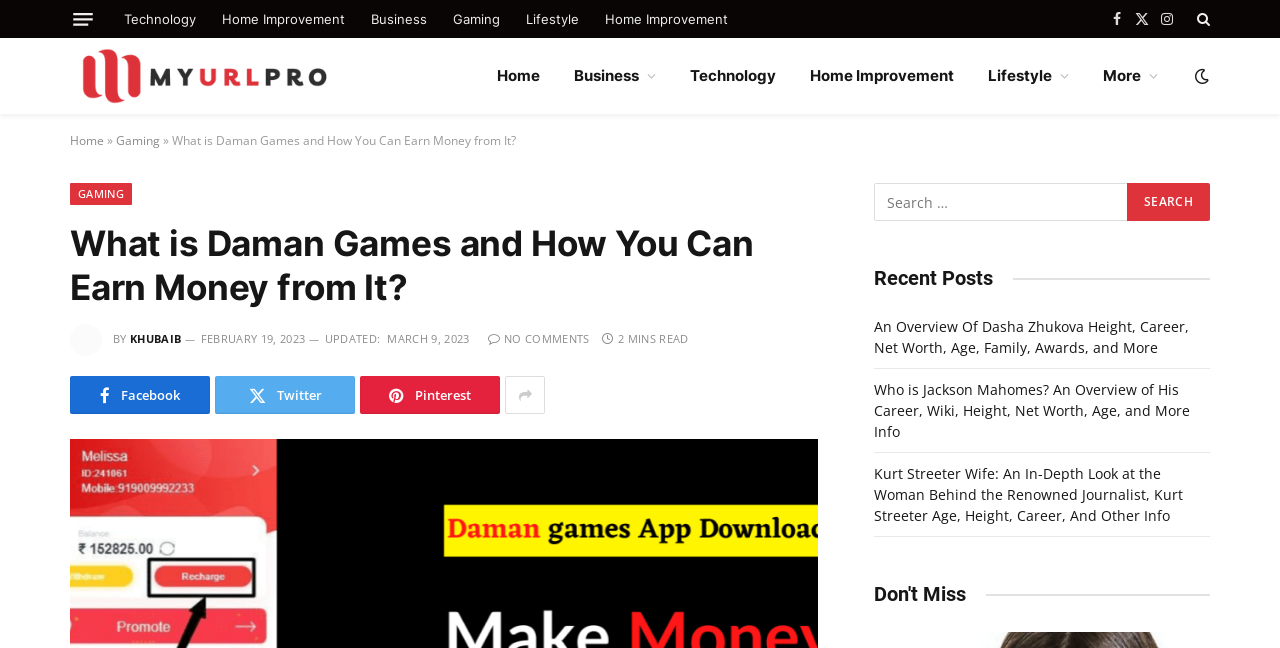Determine the bounding box for the described HTML element: "parent_node: Technology aria-label="Menu"". Ensure the coordinates are four float numbers between 0 and 1 in the format [left, top, right, bottom].

[0.057, 0.007, 0.072, 0.051]